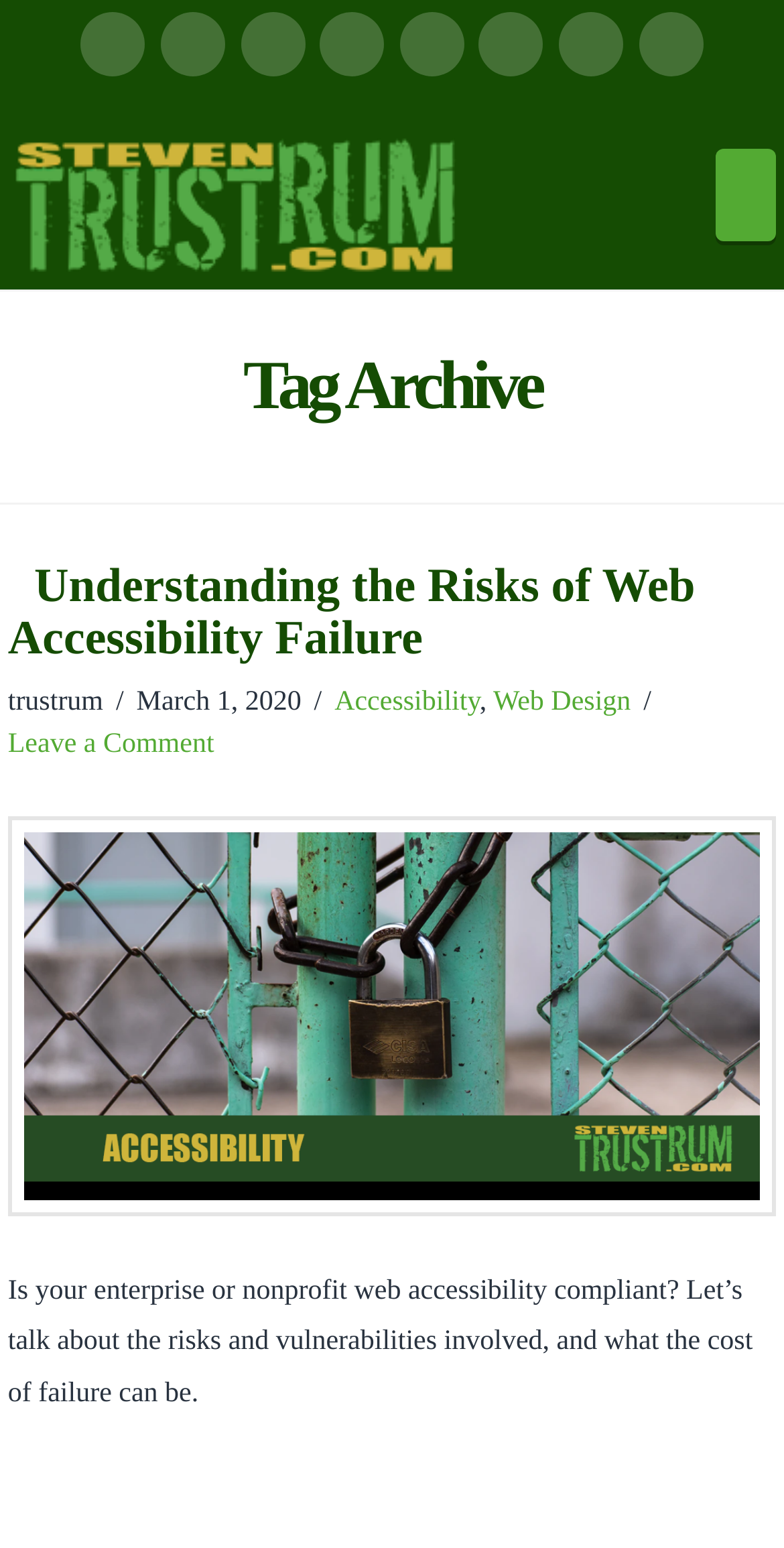Specify the bounding box coordinates of the element's area that should be clicked to execute the given instruction: "View Steven Trustrum's profile". The coordinates should be four float numbers between 0 and 1, i.e., [left, top, right, bottom].

[0.01, 0.087, 0.592, 0.181]